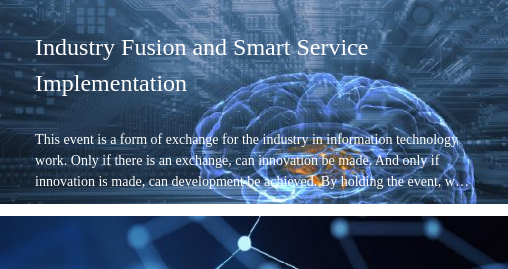Illustrate the image with a detailed caption.

The image presents a visually striking depiction of a neural network, symbolizing the theme of "Industry Fusion and Smart Service Implementation." The accompanying text emphasizes the importance of exchange in the information technology sector, stating that innovation arises from collaboration. It highlights how such interactions not only drive innovation but are essential for development within the industry. The context of this event reflects a commitment to fostering communication among professionals, suggesting that through shared knowledge and resources, the industry can progress collectively. The technology theme is reinforced by the digital and futuristic imagery, suggesting a focus on advanced solutions and practices within the realm of IT.